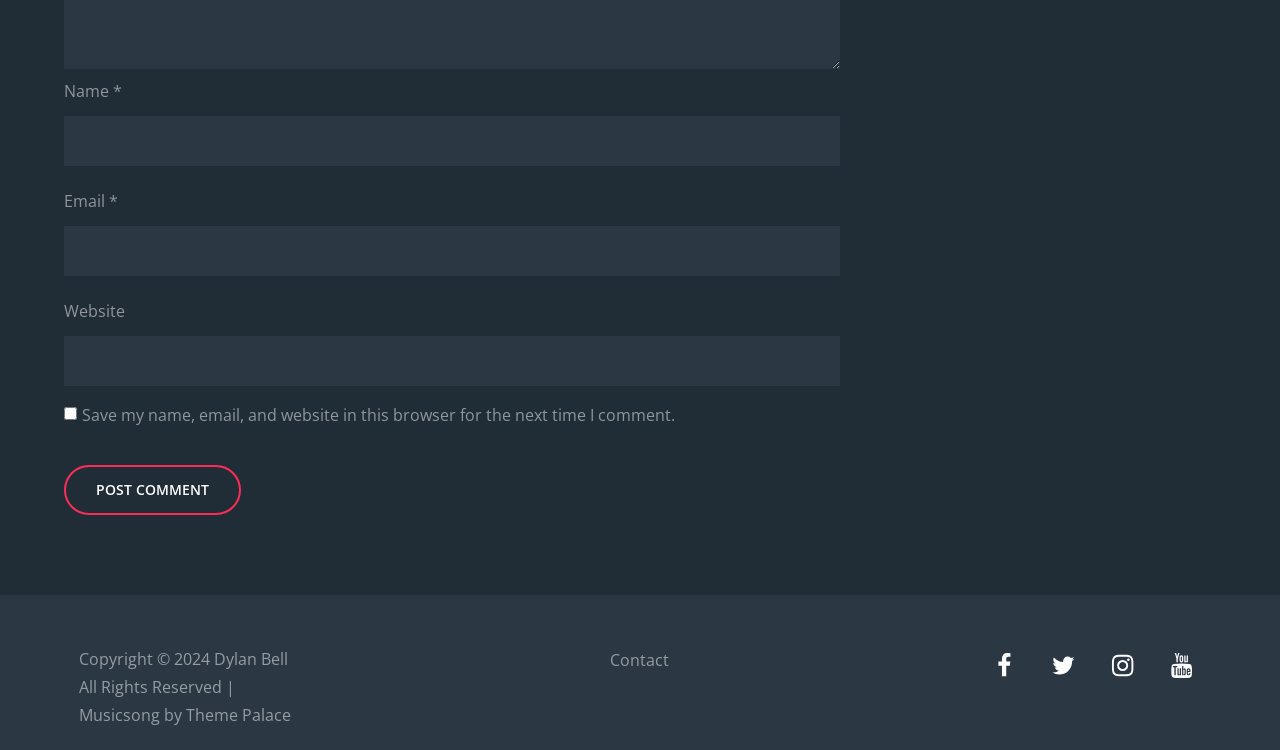Ascertain the bounding box coordinates for the UI element detailed here: "name="submit" value="Post Comment"". The coordinates should be provided as [left, top, right, bottom] with each value being a float between 0 and 1.

[0.05, 0.619, 0.188, 0.686]